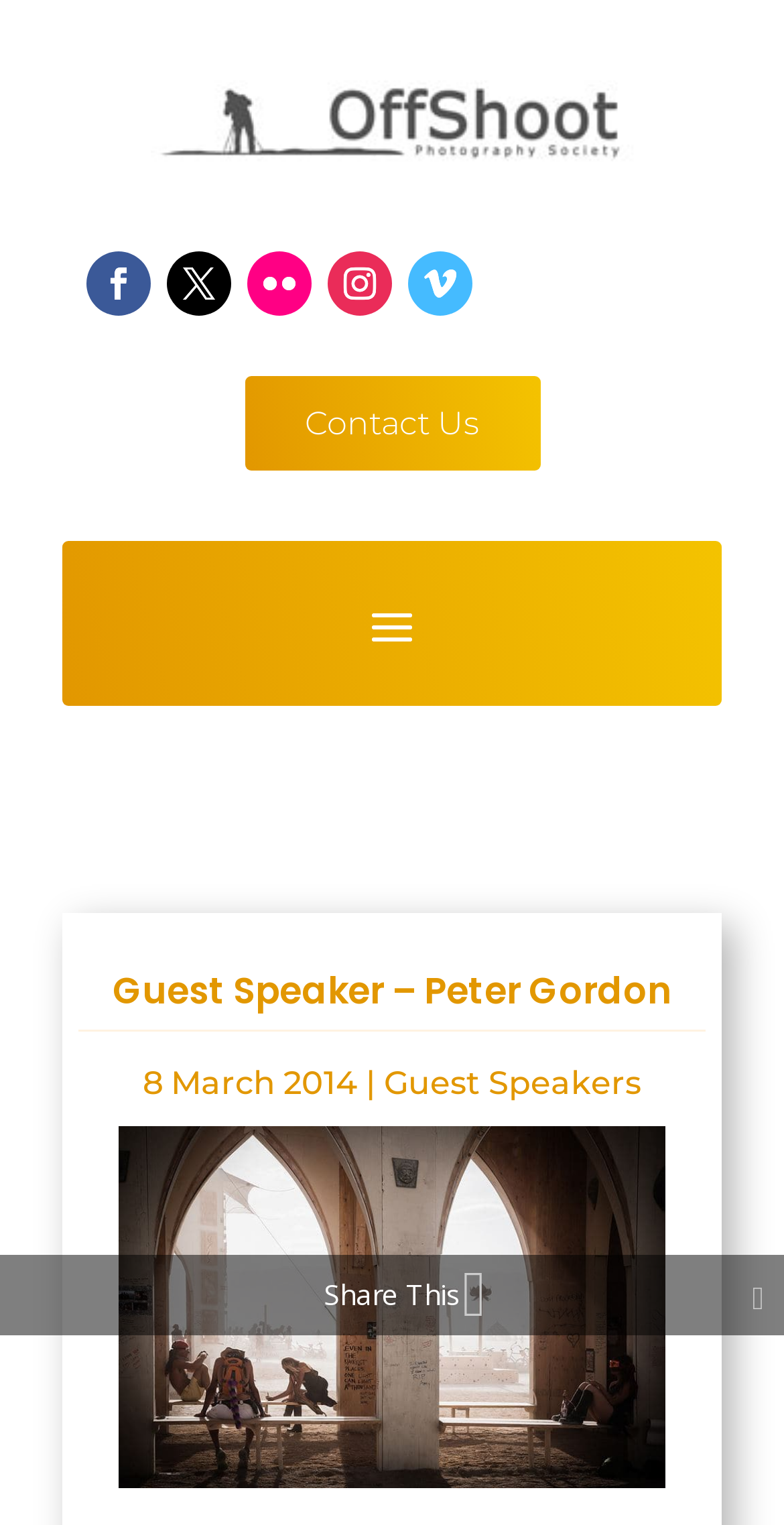Identify the bounding box for the UI element described as: "Follow". Ensure the coordinates are four float numbers between 0 and 1, formatted as [left, top, right, bottom].

[0.11, 0.165, 0.192, 0.207]